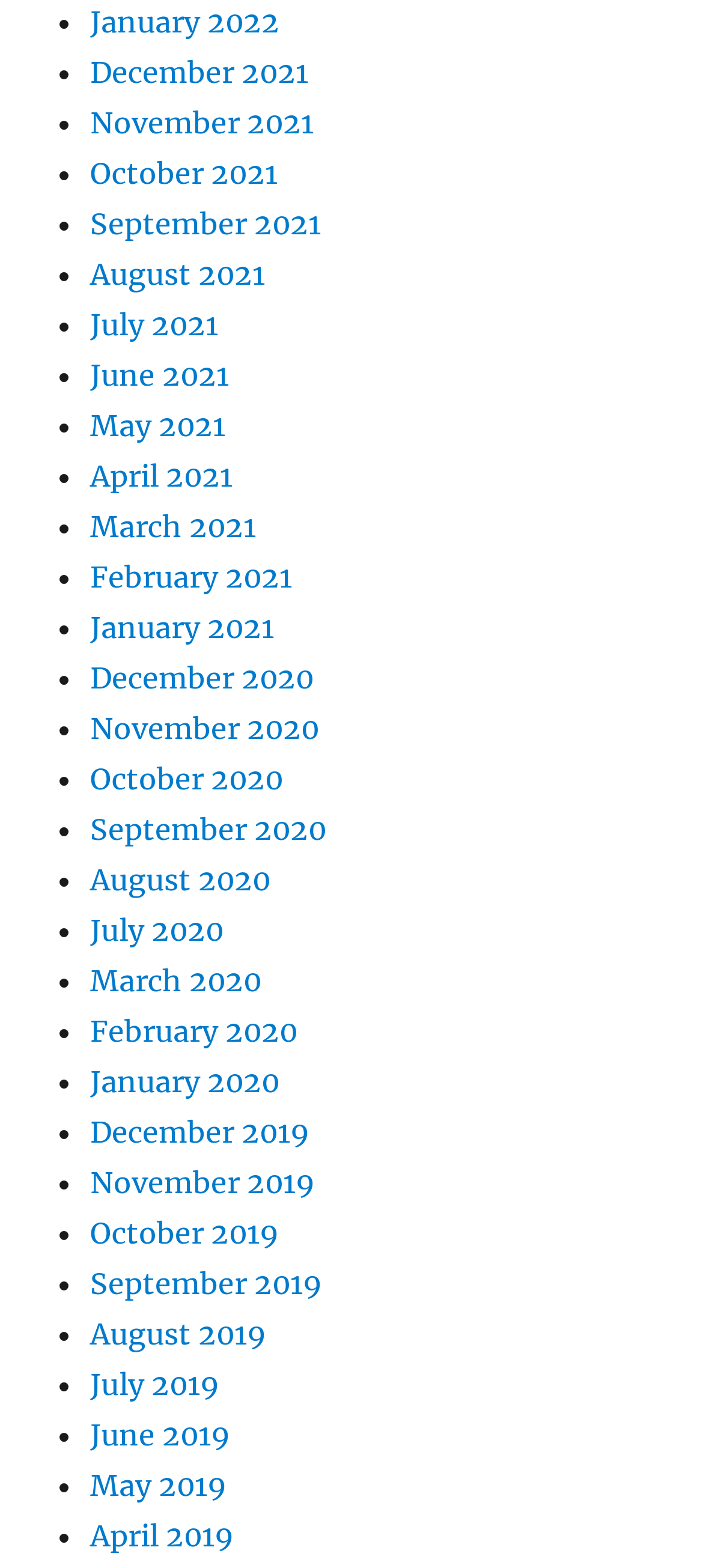Are all months of the year represented?
Based on the image, answer the question with as much detail as possible.

I checked the list of links and found that all 12 months of the year (January to December) are represented, although not all years are represented.